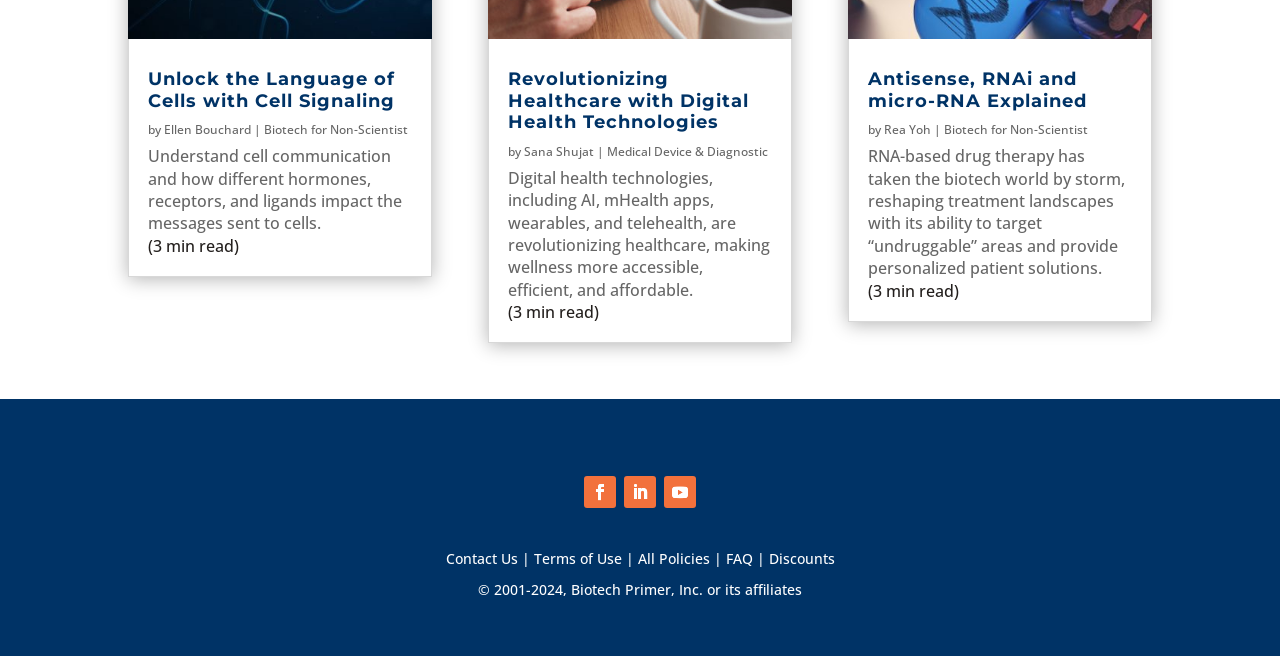Please respond in a single word or phrase: 
Who is the author of the second article?

Sana Shujat